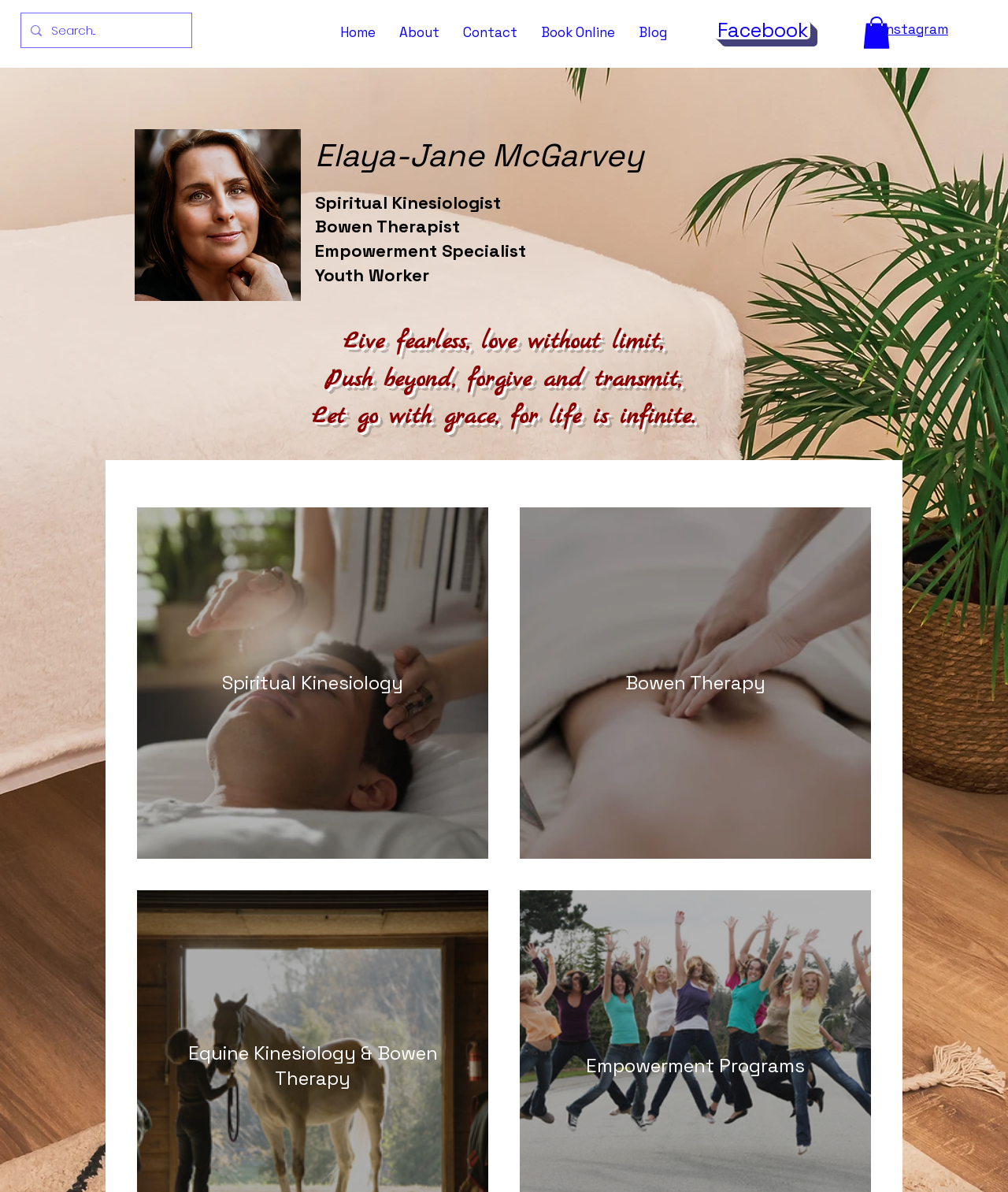Locate the bounding box coordinates of the area where you should click to accomplish the instruction: "Book an online session".

[0.525, 0.011, 0.622, 0.044]